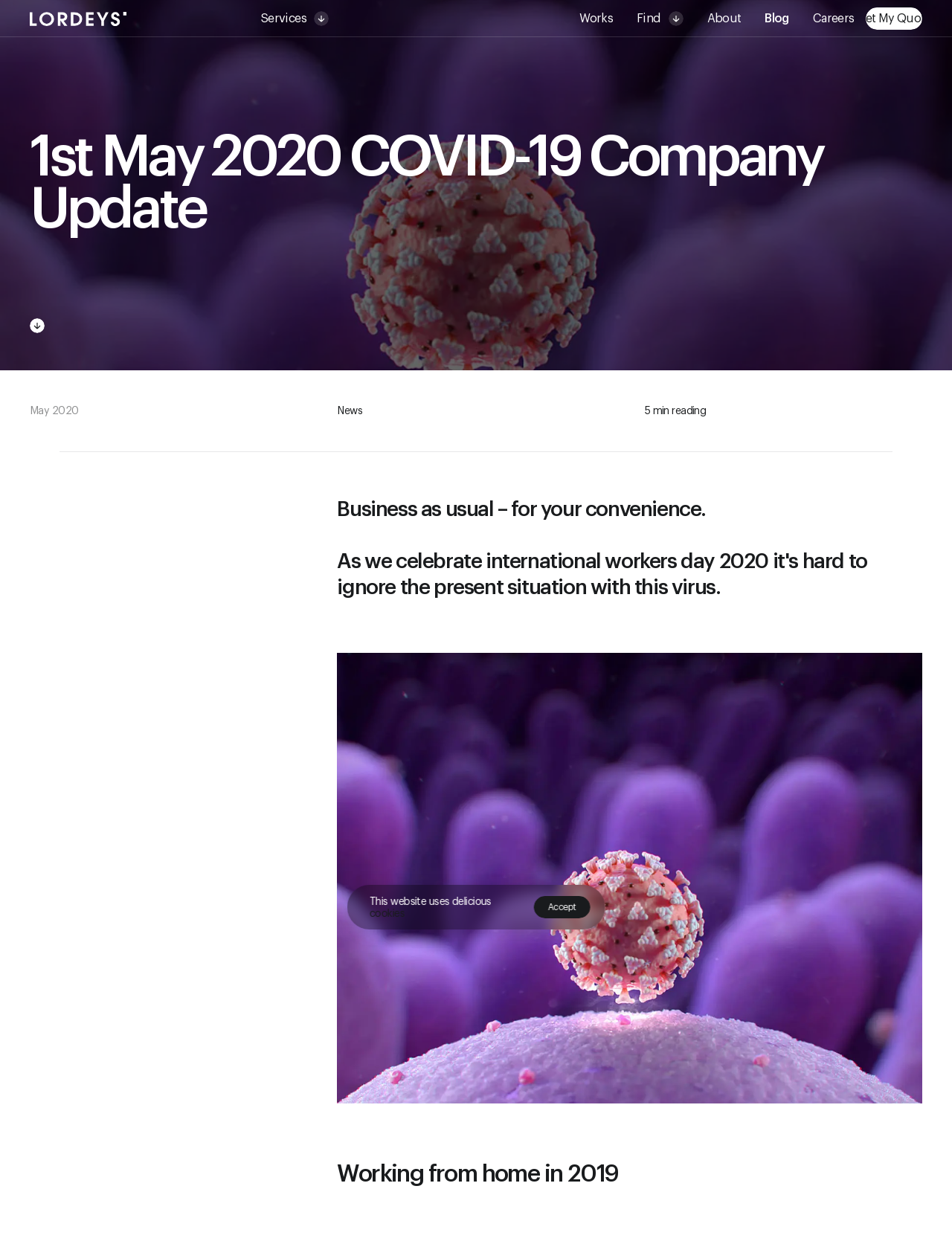Pinpoint the bounding box coordinates for the area that should be clicked to perform the following instruction: "Go to Lordeys homepage".

[0.031, 0.009, 0.161, 0.021]